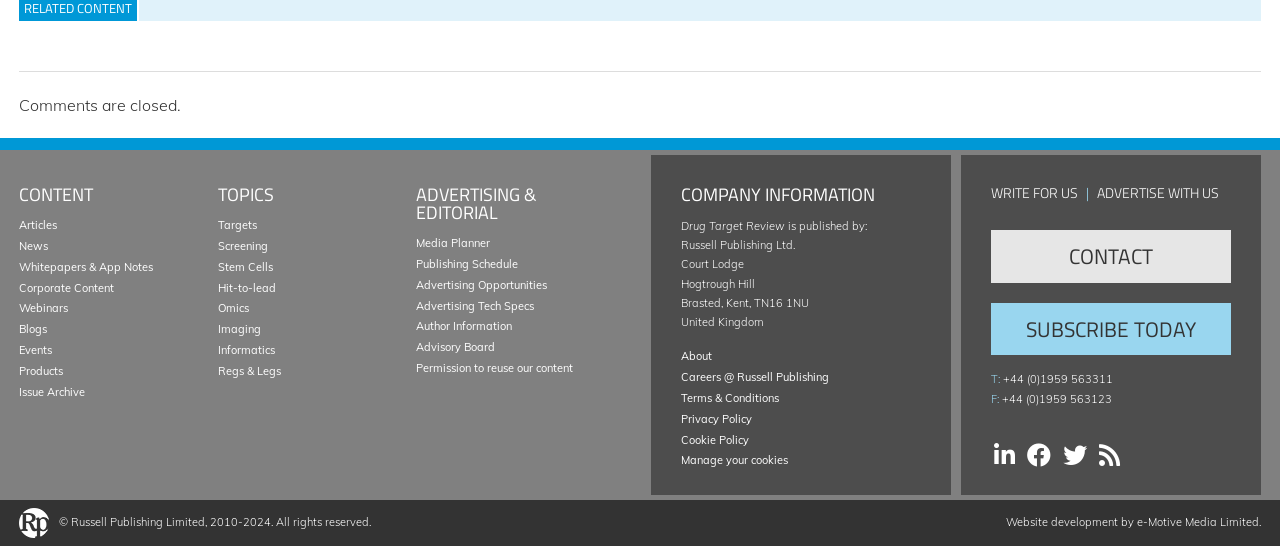What is the address of the company?
Kindly answer the question with as much detail as you can.

I found the answer by looking at the 'COMPANY INFORMATION' section, where it lists the address of the company.